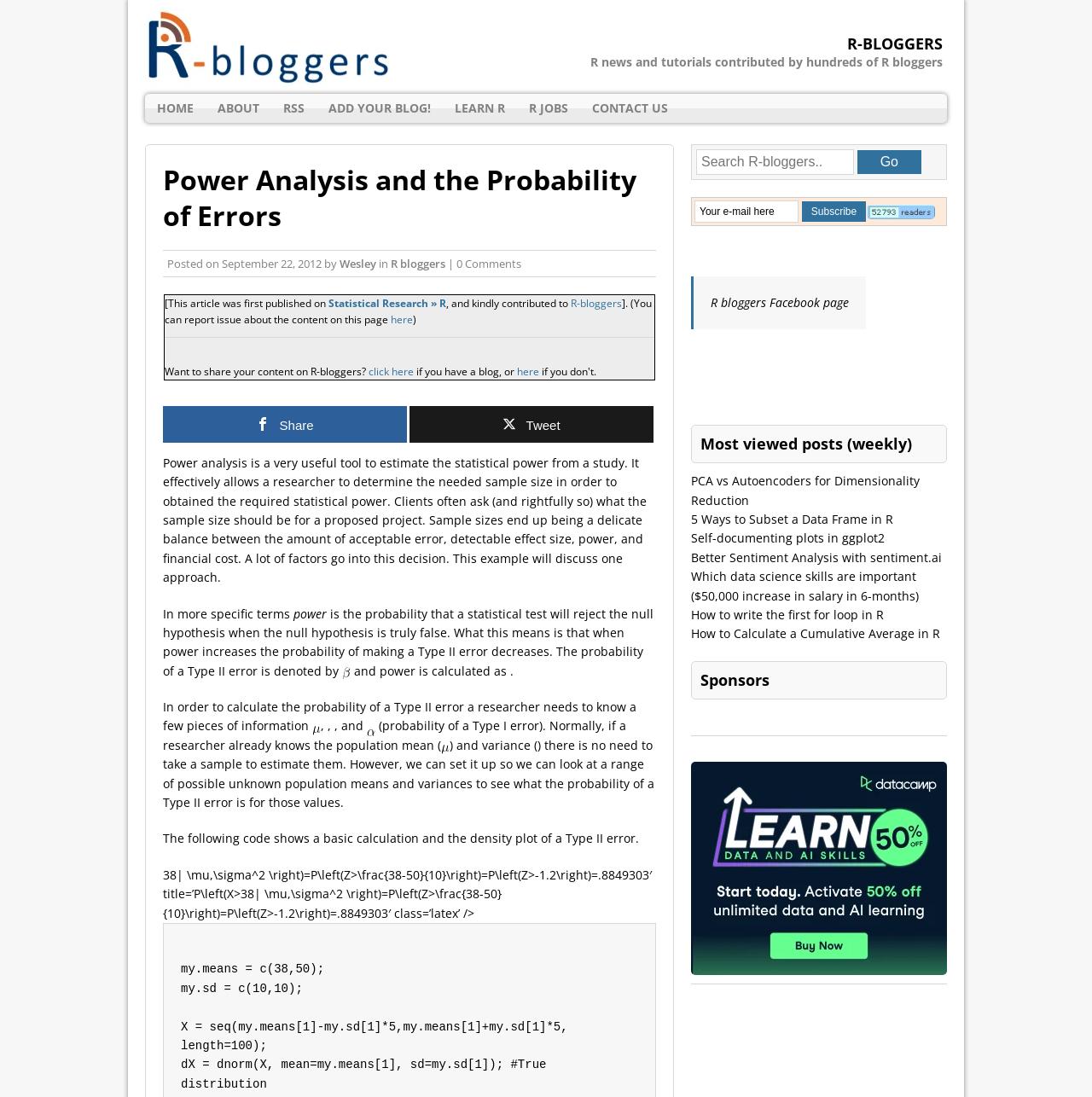Locate the bounding box coordinates of the clickable area to execute the instruction: "Read the article on Power Analysis and the Probability of Errors". Provide the coordinates as four float numbers between 0 and 1, represented as [left, top, right, bottom].

[0.149, 0.414, 0.592, 0.534]